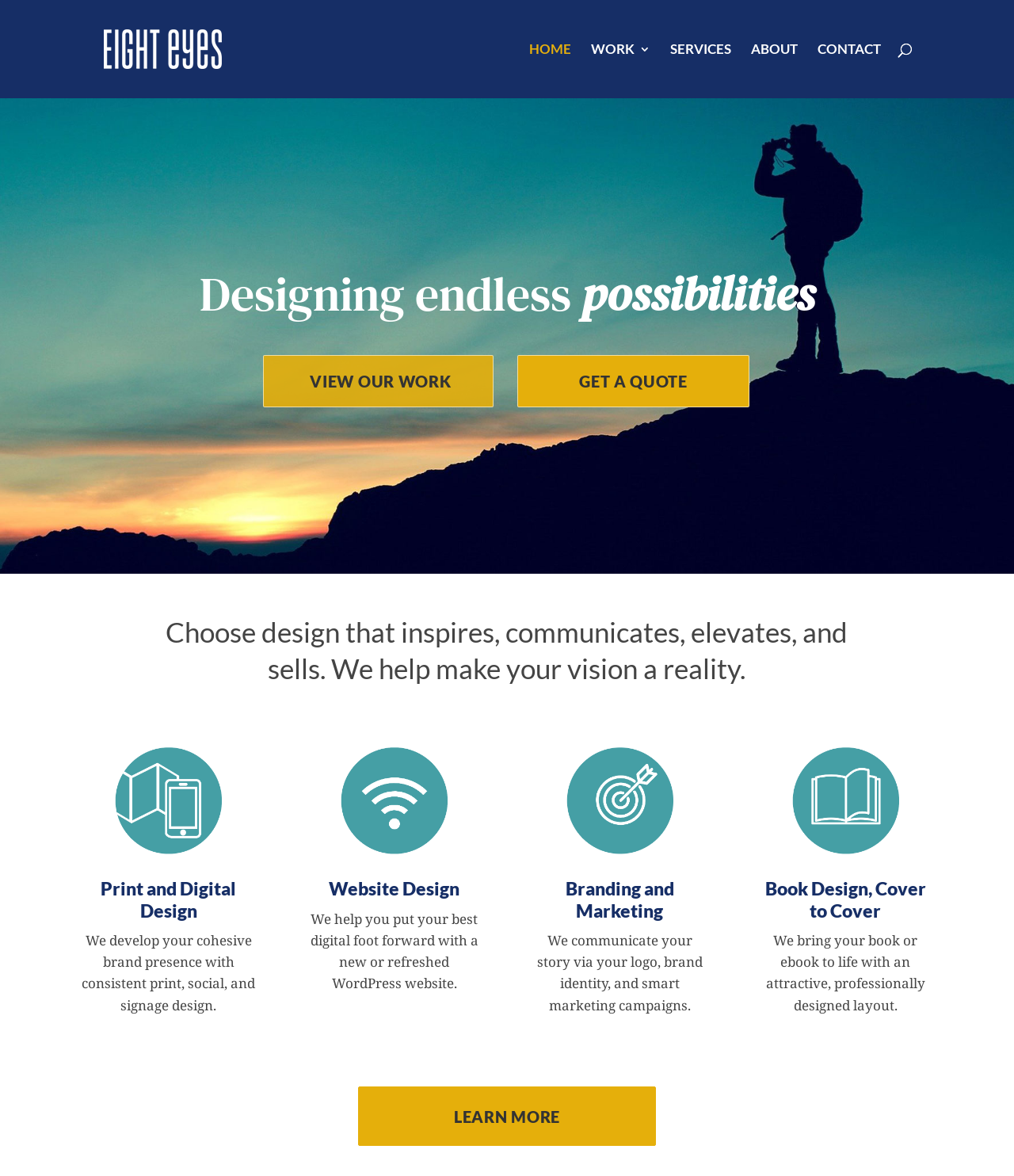Find the bounding box coordinates of the element to click in order to complete the given instruction: "View the company's work."

[0.259, 0.302, 0.487, 0.346]